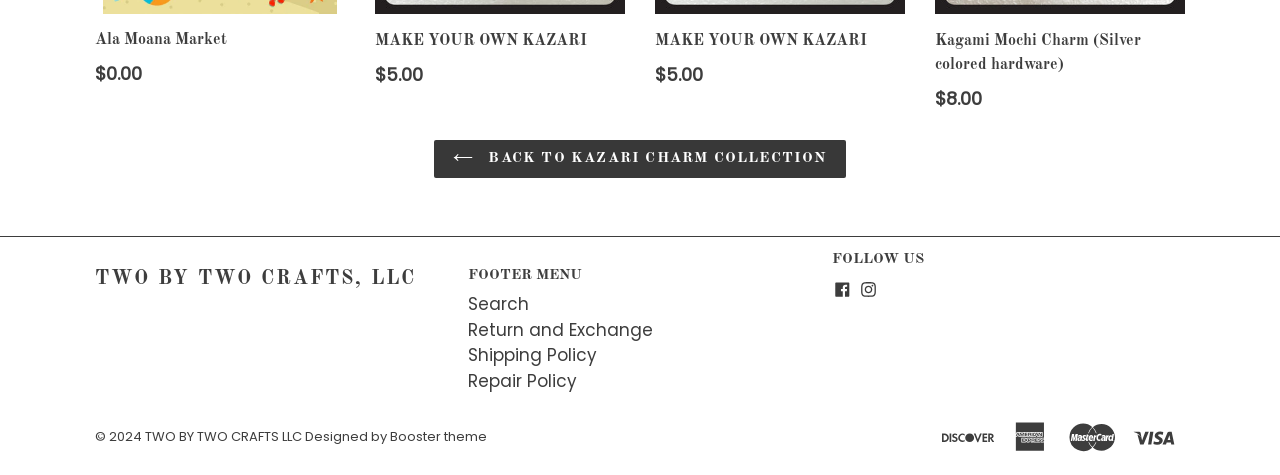Please determine the bounding box coordinates of the element's region to click in order to carry out the following instruction: "follow on Facebook". The coordinates should be four float numbers between 0 and 1, i.e., [left, top, right, bottom].

[0.65, 0.582, 0.666, 0.636]